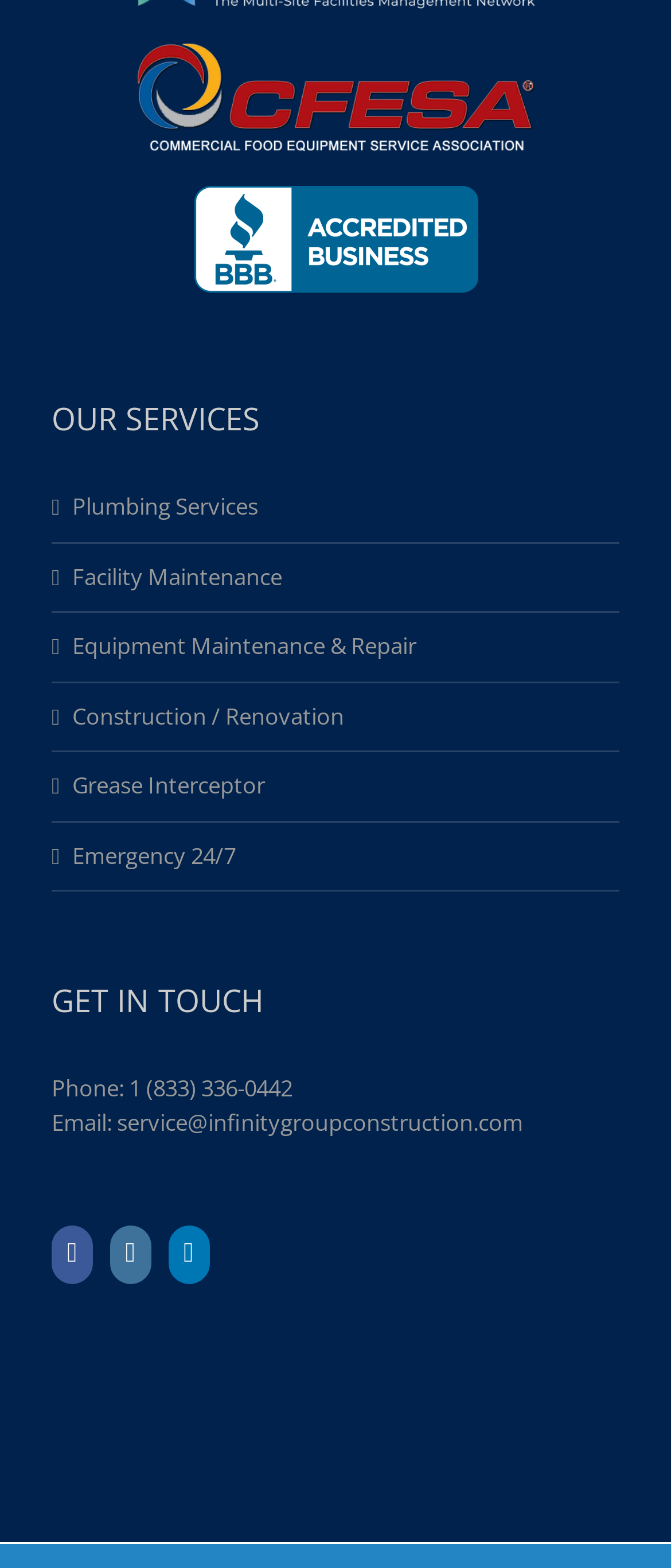Locate the bounding box coordinates of the element that should be clicked to execute the following instruction: "Visit Facebook page".

[0.077, 0.782, 0.138, 0.819]